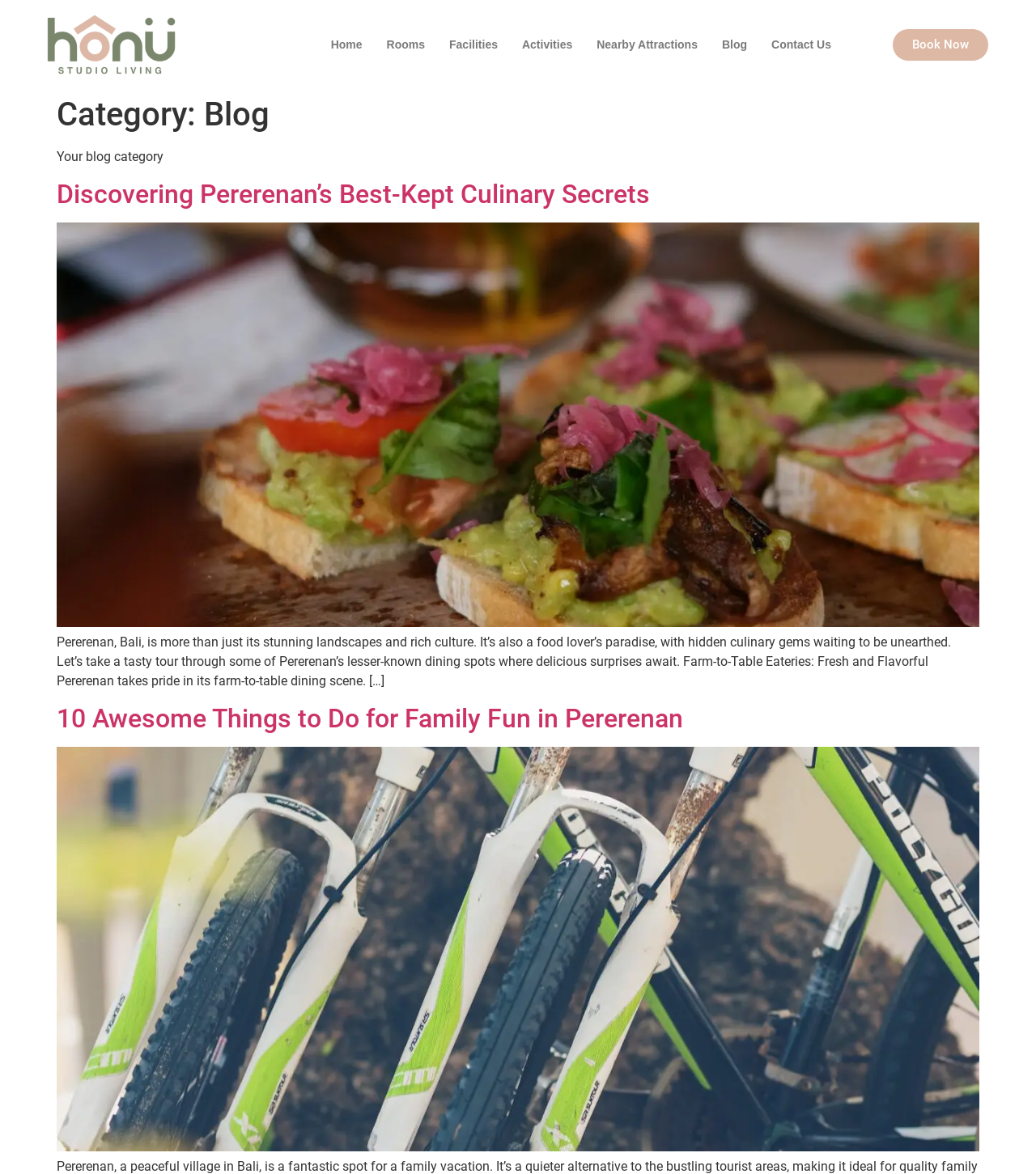Identify the bounding box coordinates of the area that should be clicked in order to complete the given instruction: "Click on the 'Book Now' button". The bounding box coordinates should be four float numbers between 0 and 1, i.e., [left, top, right, bottom].

[0.861, 0.024, 0.955, 0.052]